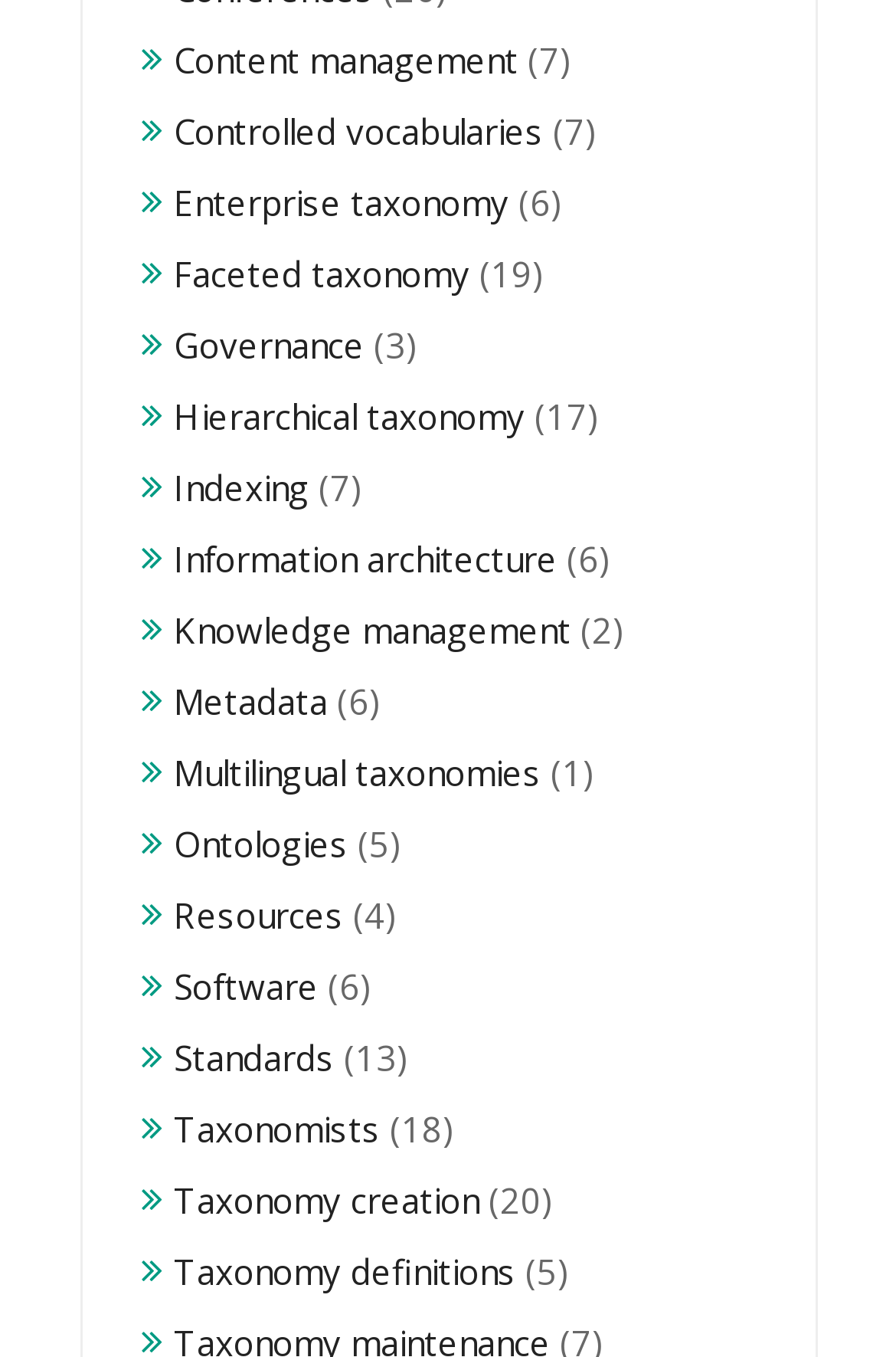Please answer the following question using a single word or phrase: 
How many links are on this webpage?

23